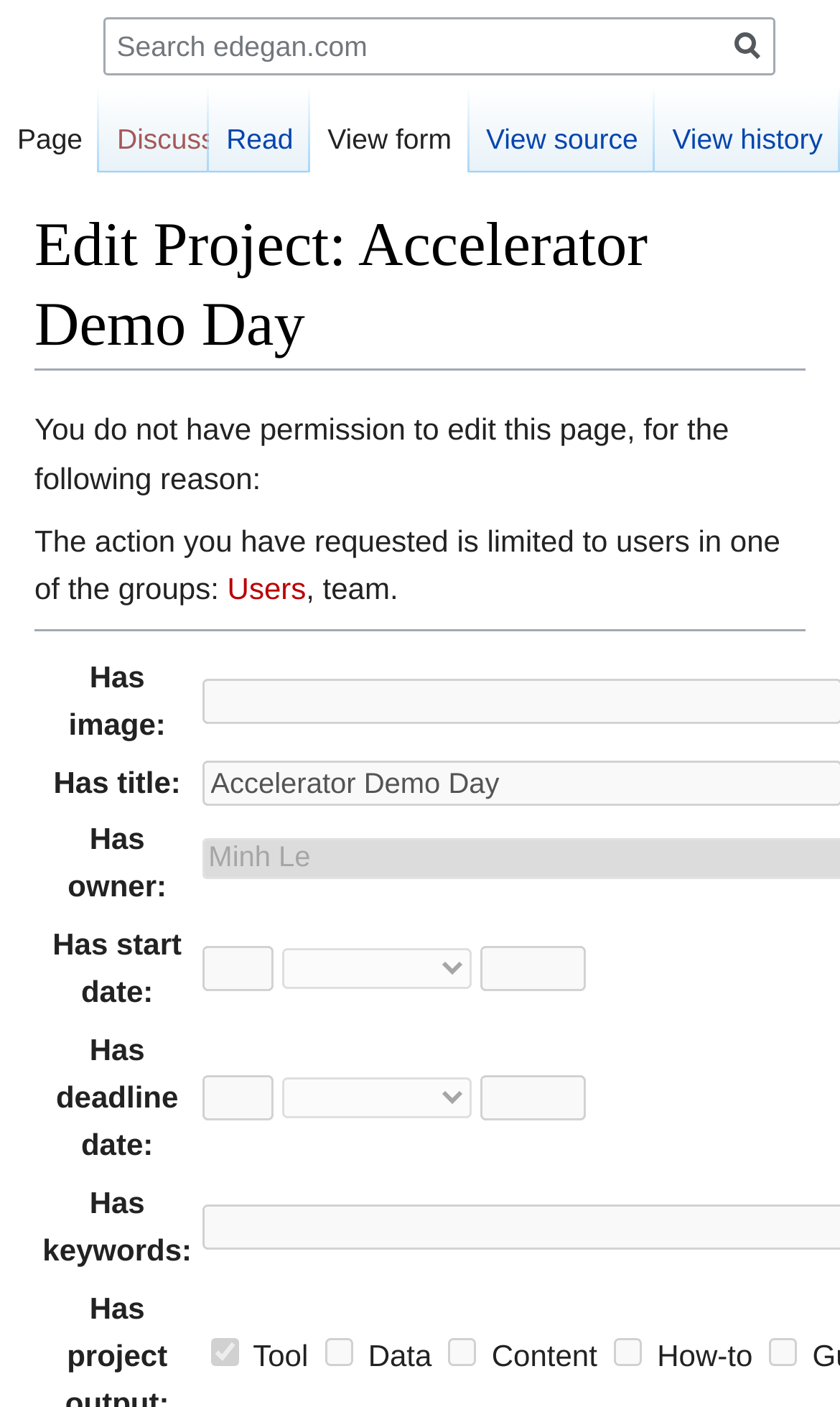Could you highlight the region that needs to be clicked to execute the instruction: "Search"?

[0.123, 0.012, 0.923, 0.054]